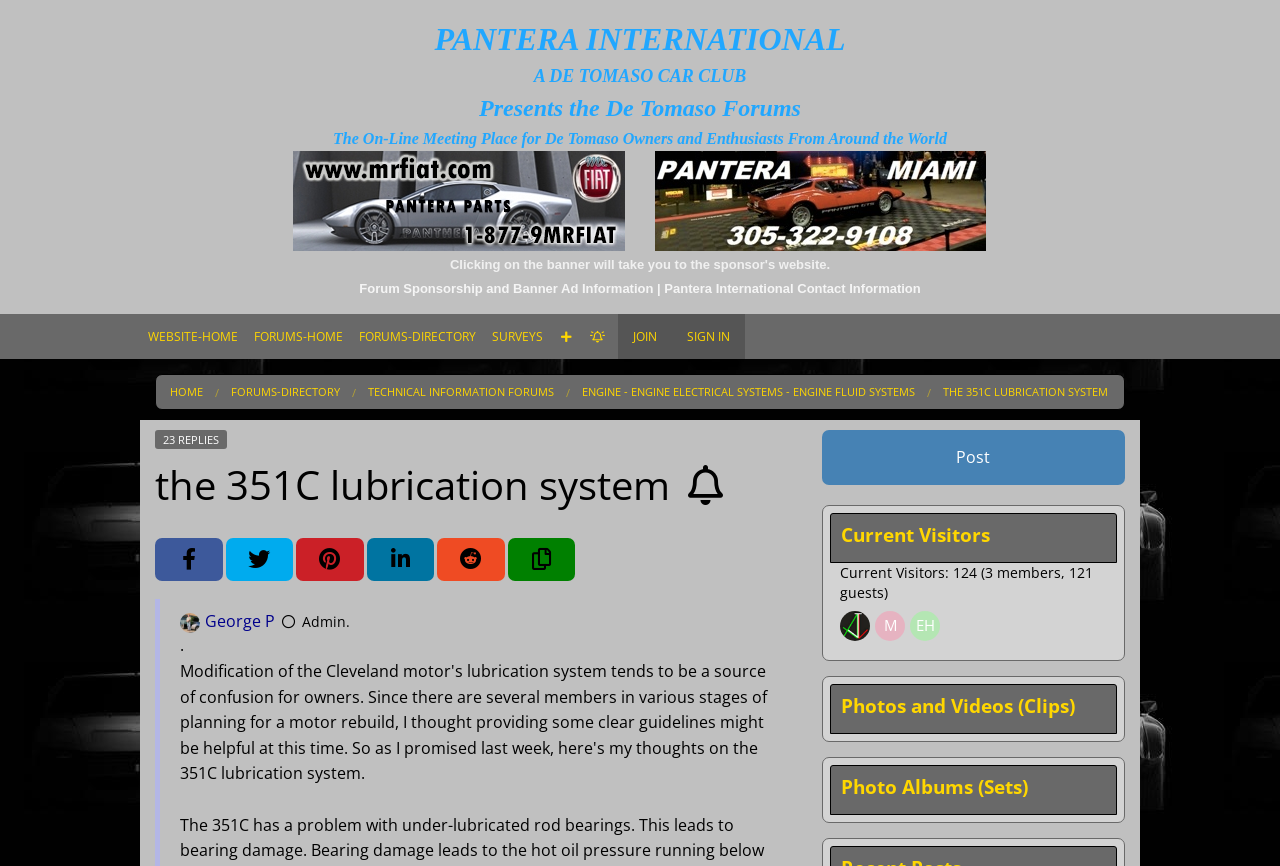Provide a brief response using a word or short phrase to this question:
What is the topic of the current forum?

the 351C lubrication system